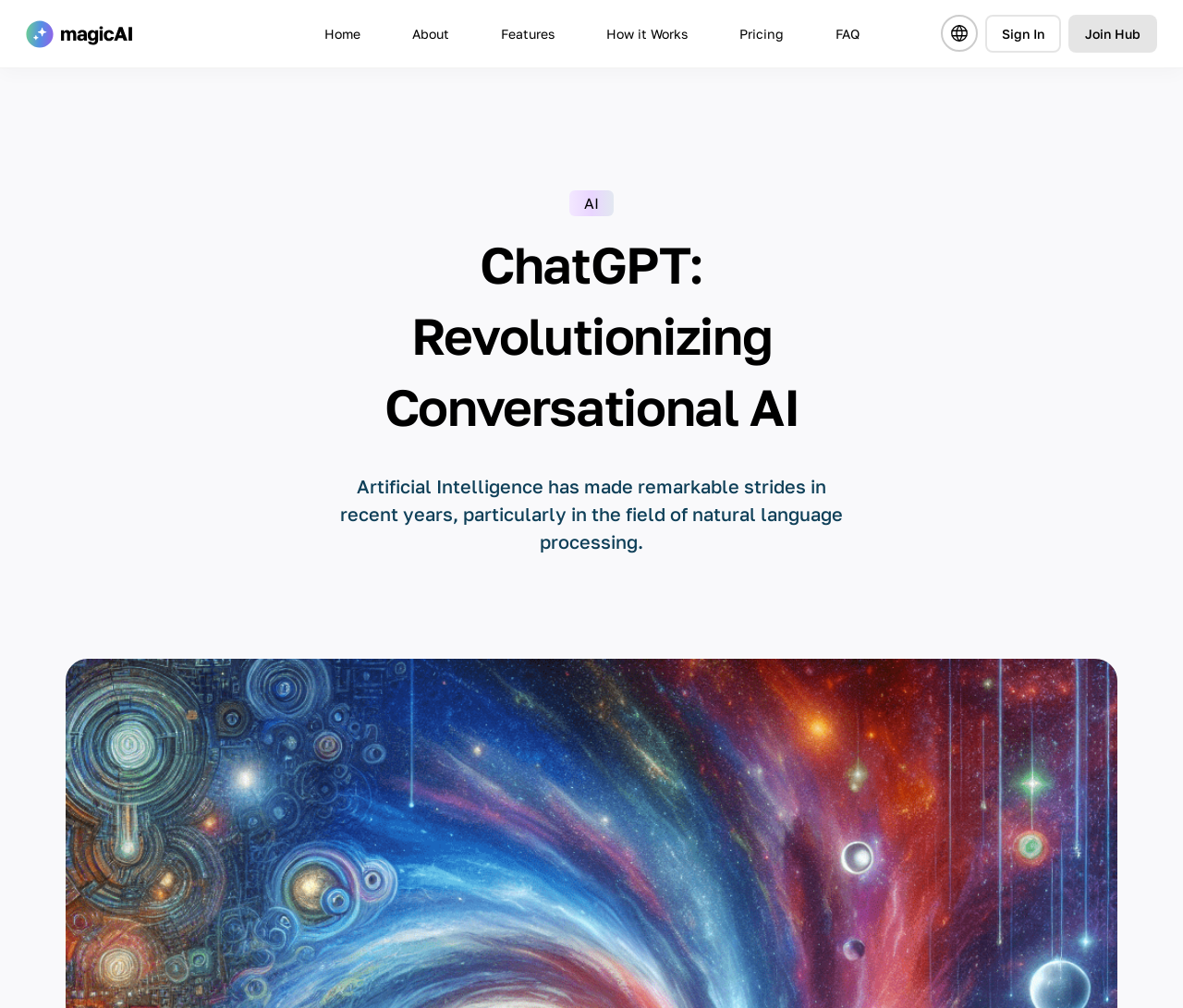How many language options are available?
Please ensure your answer is as detailed and informative as possible.

I counted the number of language options available on the webpage, which are Deutsch, English, español, français, and العربية, and found that there are 5 options.